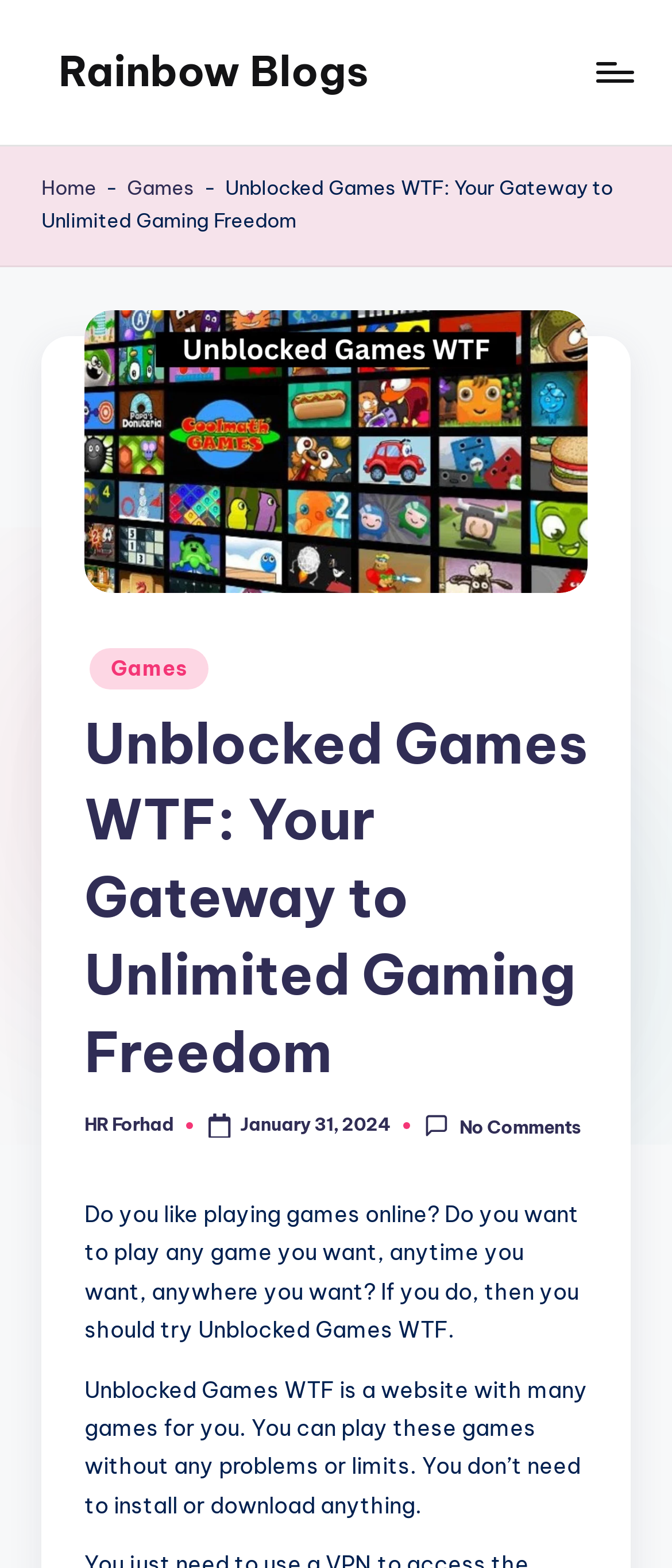Specify the bounding box coordinates of the area to click in order to follow the given instruction: "Visit 'Games' section."

[0.189, 0.109, 0.289, 0.131]